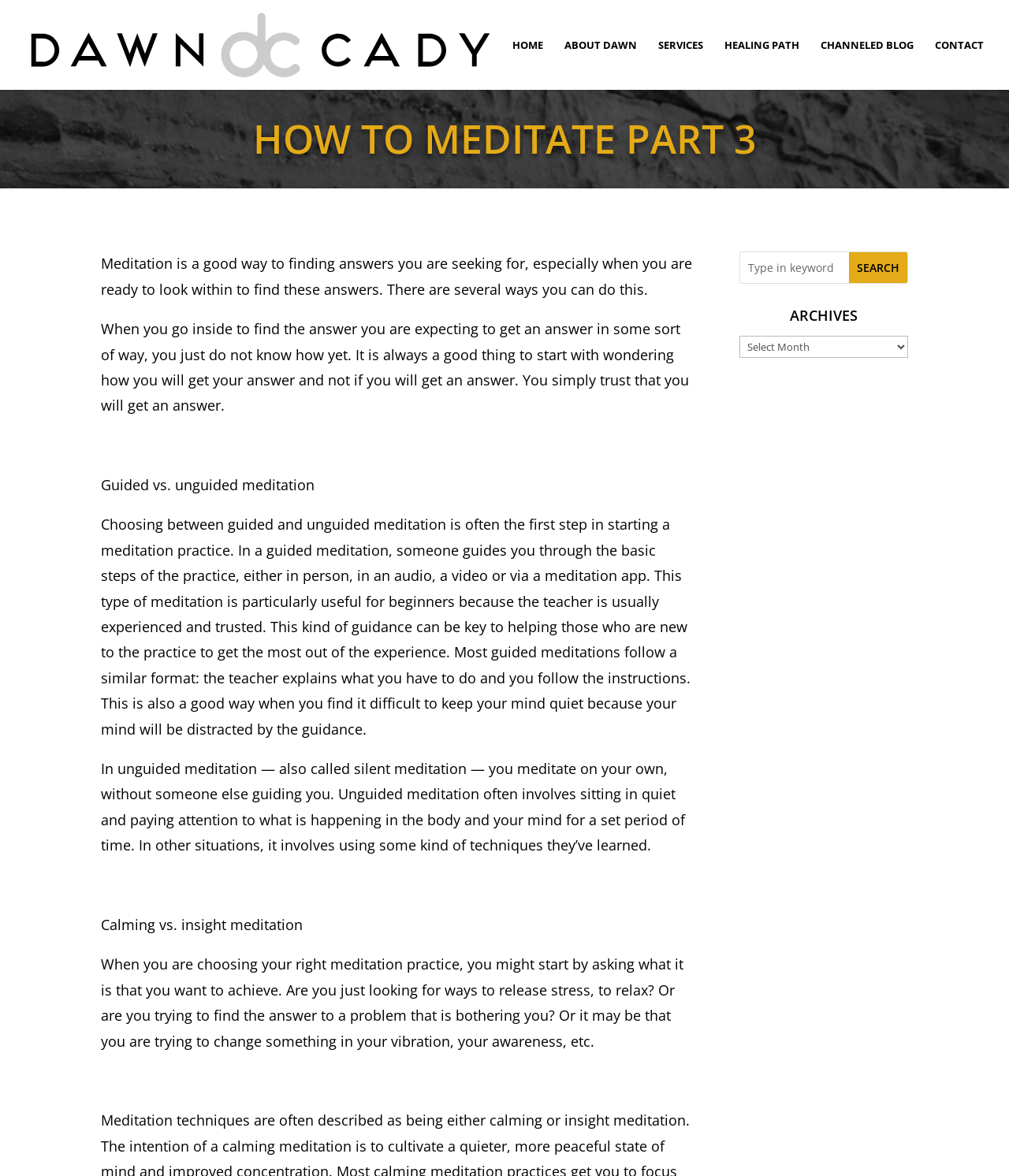Generate the main heading text from the webpage.

HOW TO MEDITATE PART 3